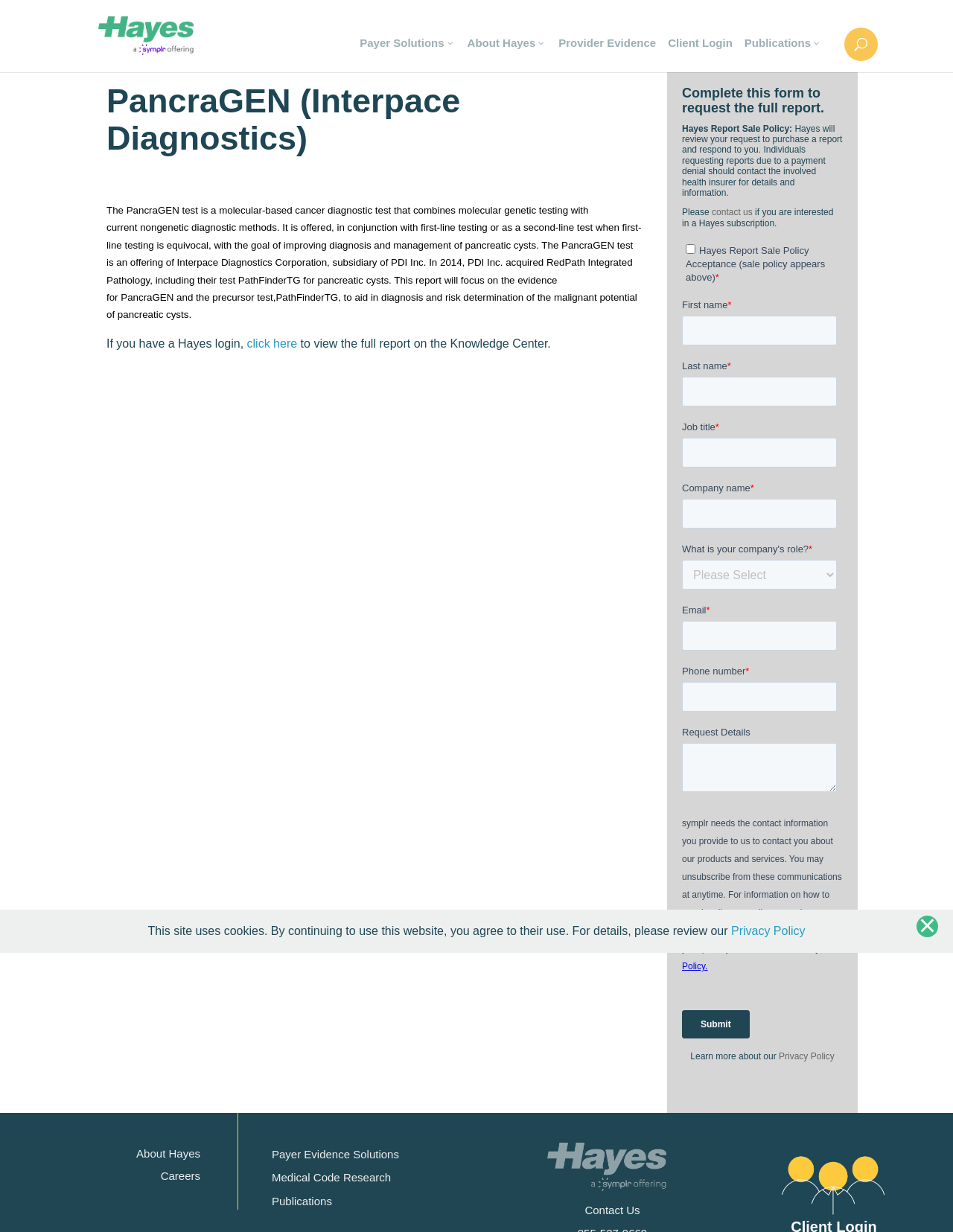Find the bounding box coordinates of the element I should click to carry out the following instruction: "Click the 'Client Login' link".

[0.695, 0.025, 0.775, 0.058]